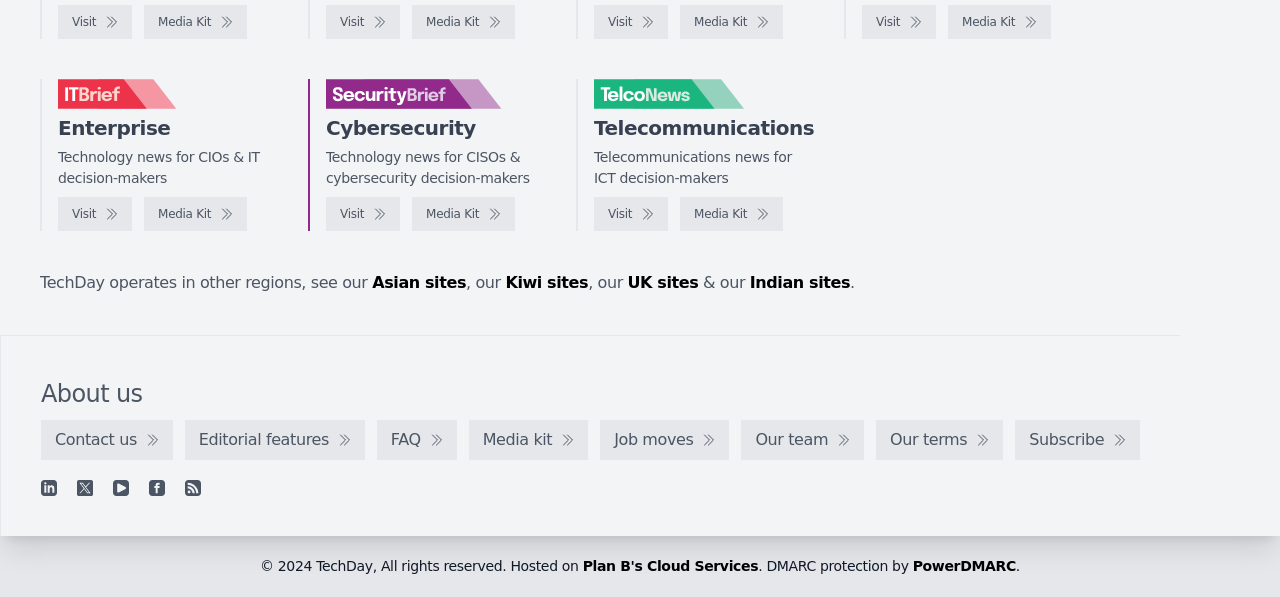Please determine the bounding box coordinates of the element's region to click for the following instruction: "Visit IT Brief".

[0.045, 0.008, 0.103, 0.065]